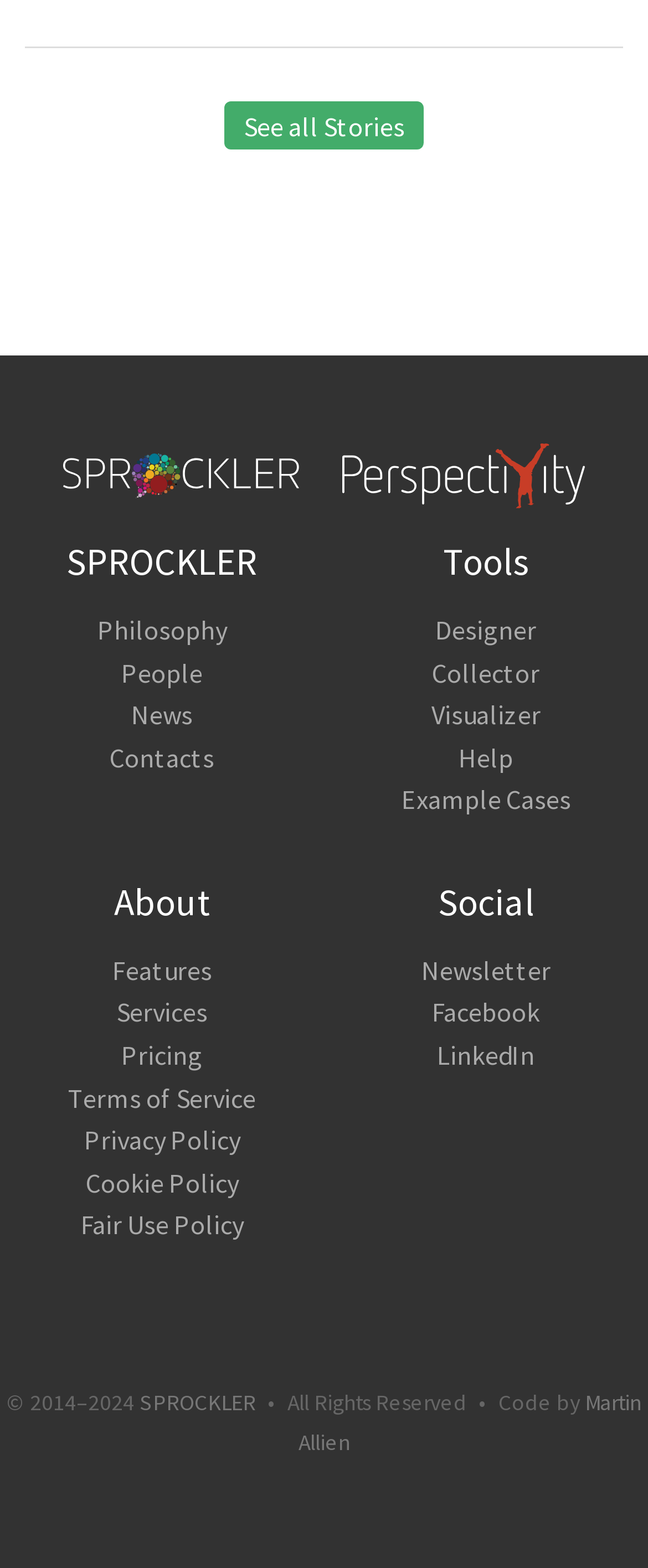Please identify the coordinates of the bounding box for the clickable region that will accomplish this instruction: "Go to Philosophy page".

[0.15, 0.391, 0.35, 0.412]